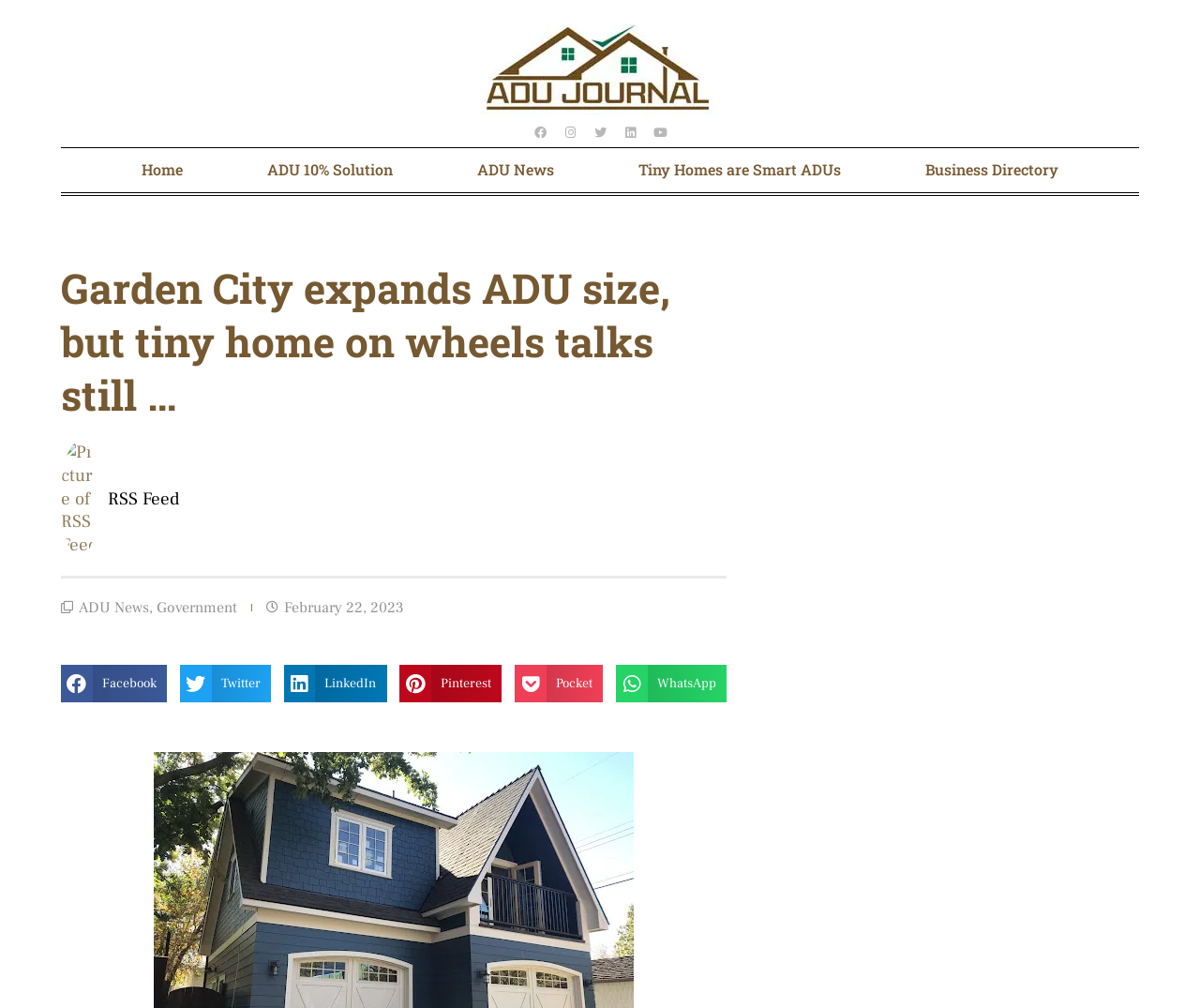Please find the bounding box coordinates of the section that needs to be clicked to achieve this instruction: "View ADU News".

[0.362, 0.147, 0.497, 0.191]